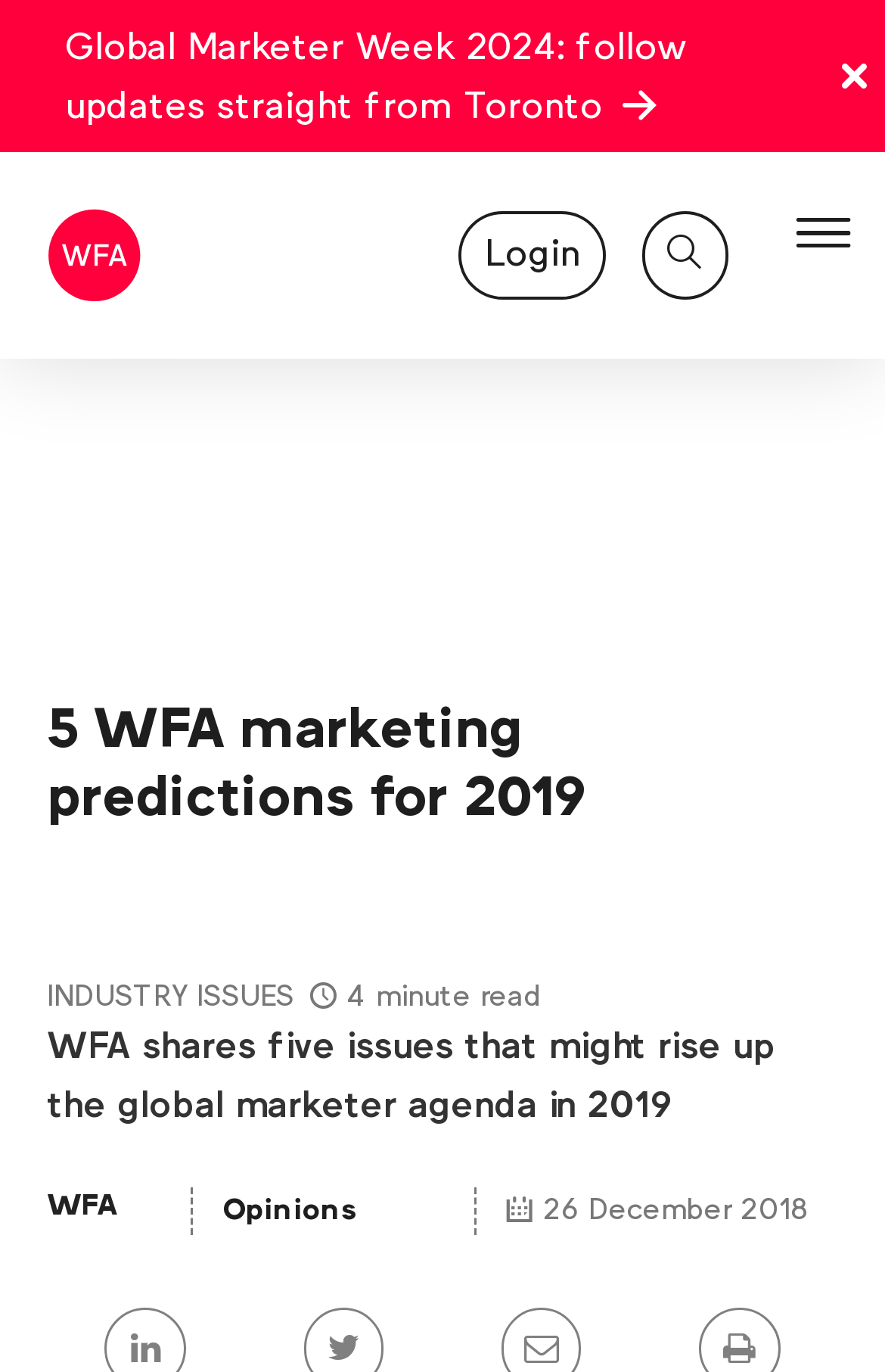Please locate the bounding box coordinates of the element that needs to be clicked to achieve the following instruction: "Read the article about 5 WFA marketing predictions for 2019". The coordinates should be four float numbers between 0 and 1, i.e., [left, top, right, bottom].

[0.053, 0.507, 0.939, 0.606]